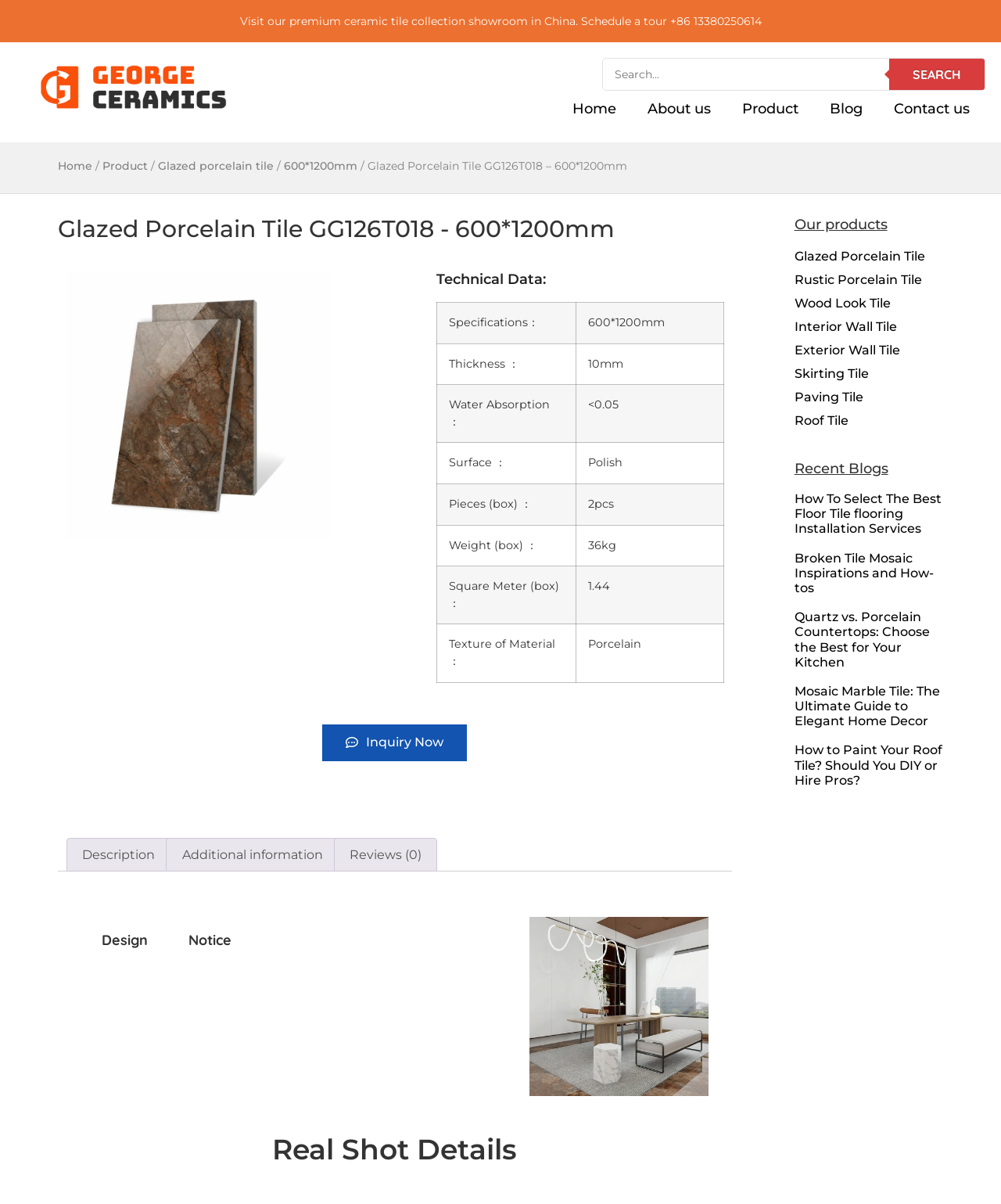Show the bounding box coordinates for the element that needs to be clicked to execute the following instruction: "Search for products". Provide the coordinates in the form of four float numbers between 0 and 1, i.e., [left, top, right, bottom].

[0.601, 0.048, 0.984, 0.075]